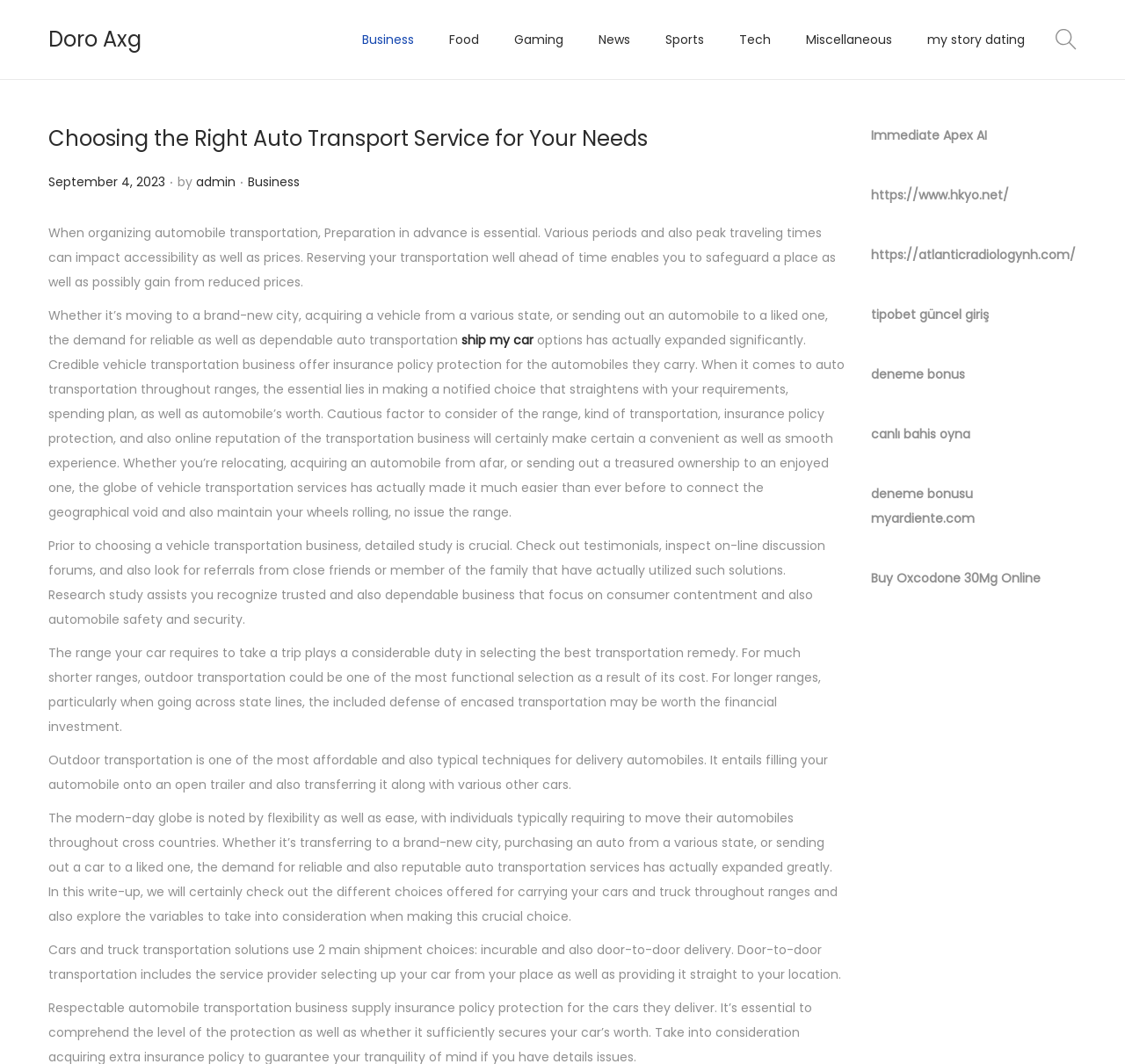What is the purpose of researching auto transportation companies?
Kindly give a detailed and elaborate answer to the question.

According to the webpage, researching auto transportation companies is crucial to find trusted and reliable companies that focus on customer satisfaction and car safety, which is essential for a convenient and smooth experience.